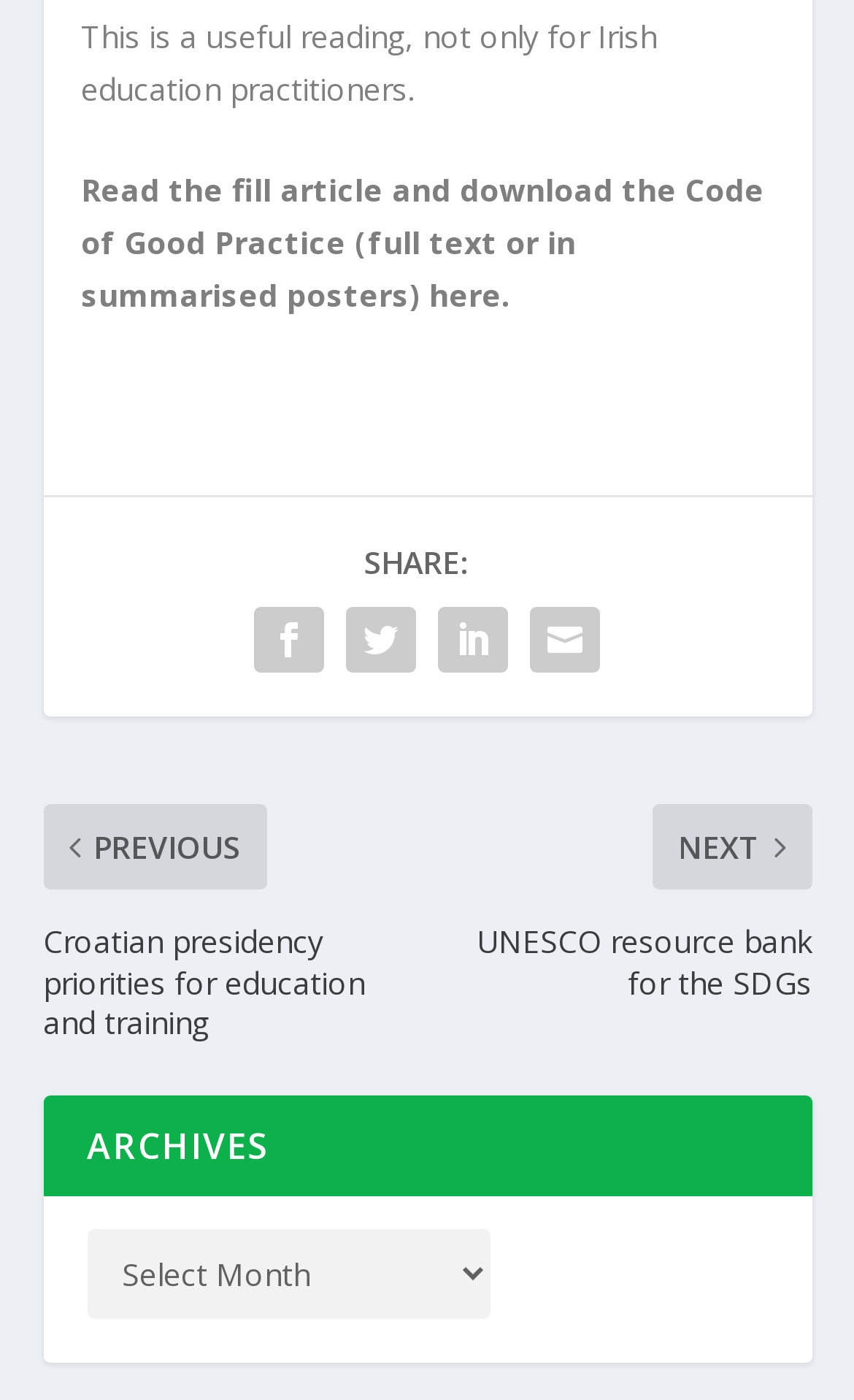Using the image as a reference, answer the following question in as much detail as possible:
What can be downloaded from the webpage?

The second sentence 'Read the full article and download the Code of Good Practice (full text or in summarised posters)' indicates that the Code of Good Practice can be downloaded from the webpage.